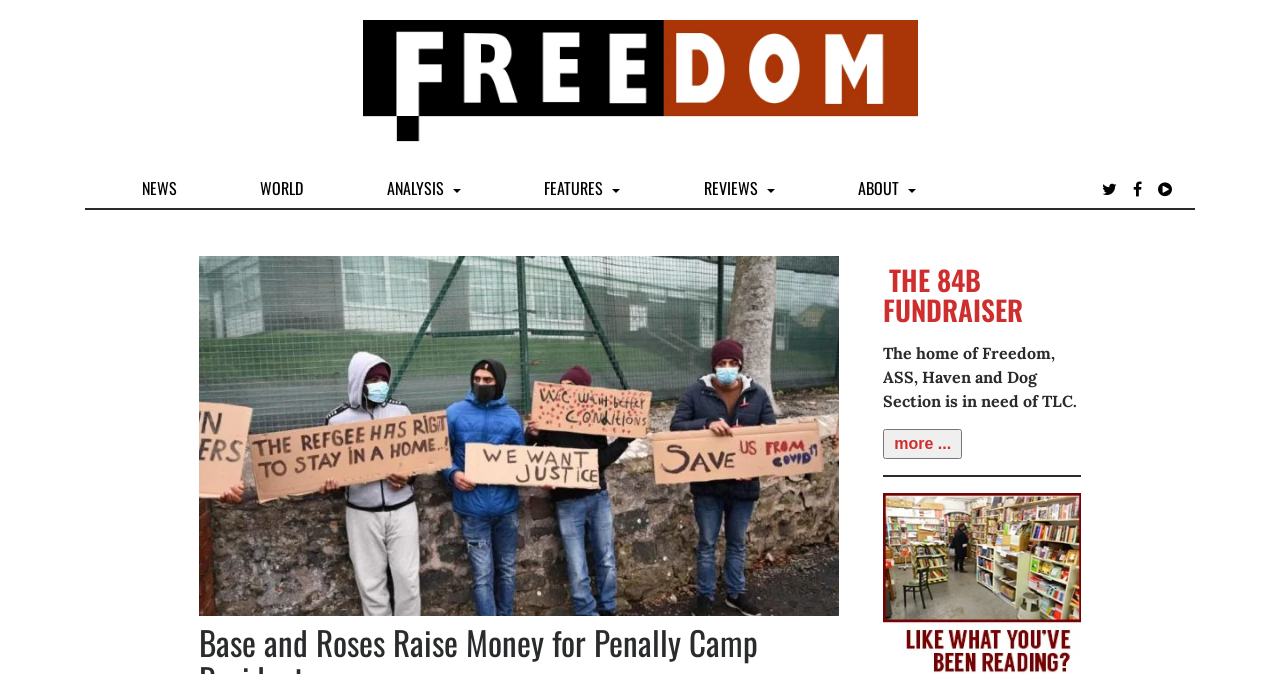Identify the bounding box coordinates of the region I need to click to complete this instruction: "Read more about 'THE 84B FUNDRAISER'".

[0.69, 0.643, 0.752, 0.672]